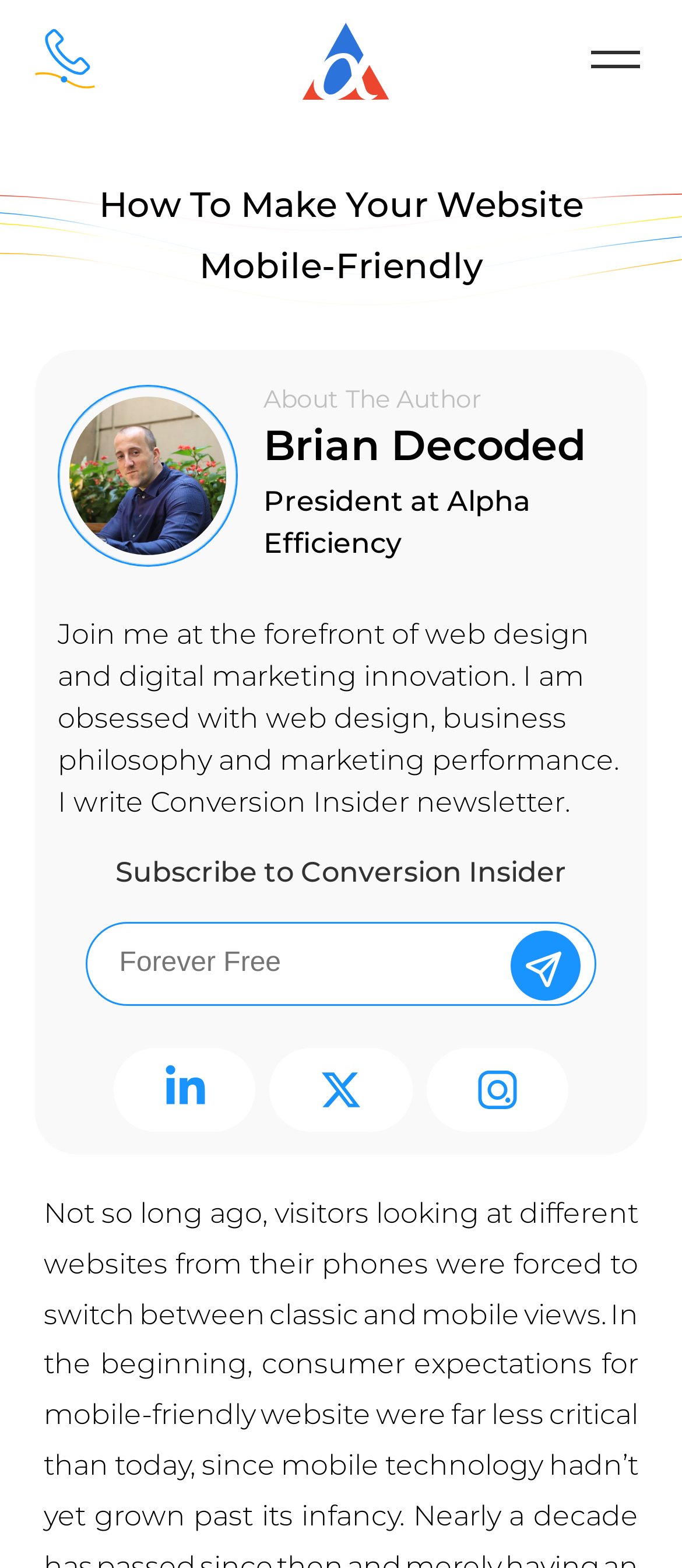Can you find and provide the title of the webpage?

How To Make Your Website Mobile-Friendly